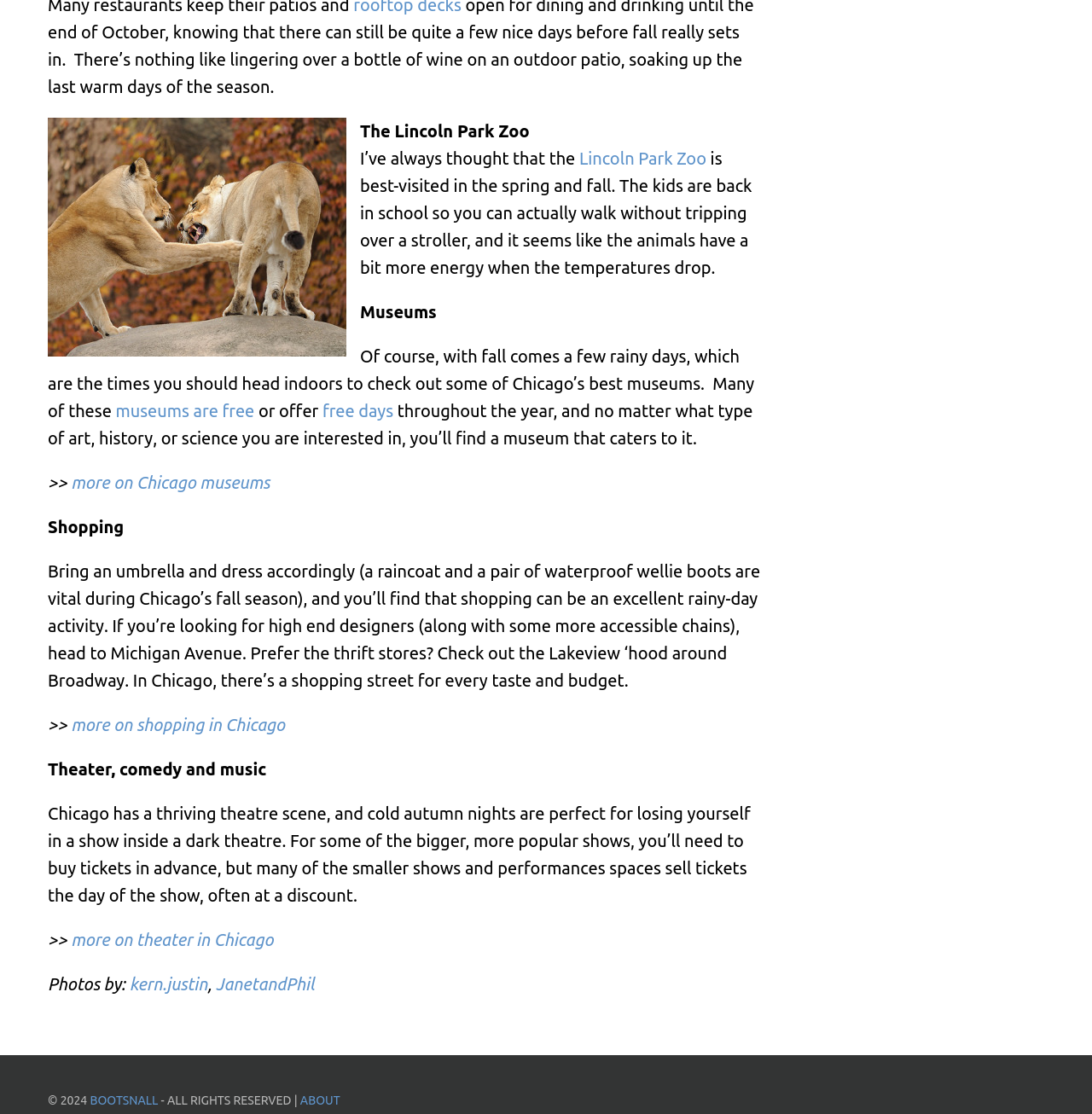Could you provide the bounding box coordinates for the portion of the screen to click to complete this instruction: "read more on Chicago museums"?

[0.065, 0.424, 0.247, 0.442]